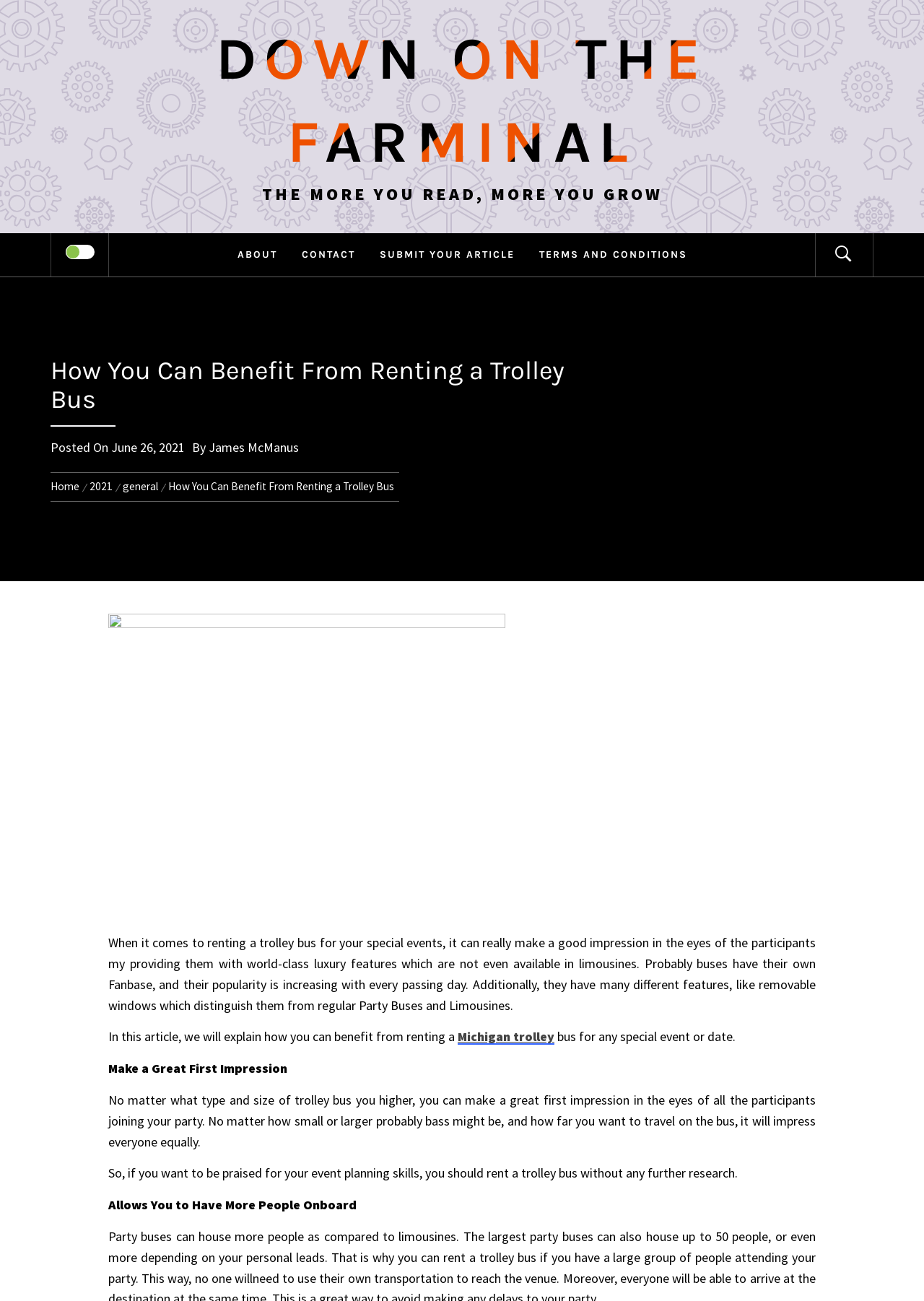Generate an in-depth caption that captures all aspects of the webpage.

The webpage is about the benefits of renting a trolley bus for special events. At the top, there is a header section with a logo "DOWN ON THE FARMINAL" and a tagline "THE MORE YOU READ, MORE YOU GROW". Below the header, there is a navigation menu with links to "ABOUT", "CONTACT", "SUBMIT YOUR ARTICLE", "TERMS AND CONDITIONS", and a social media icon.

The main content of the webpage is an article titled "How You Can Benefit From Renting a Trolley Bus". The article is divided into sections, with headings and paragraphs of text. The first section explains the benefits of renting a trolley bus, including its luxury features and popularity. The second section discusses how renting a trolley bus can make a great first impression, regardless of the size of the bus or the distance traveled. The third section highlights the advantage of being able to accommodate more people onboard.

On the top-right side of the webpage, there is a checkbox and a link to an unknown page. On the bottom-left side, there is a breadcrumbs navigation menu with links to "Home", "2021", "general", and the current article.